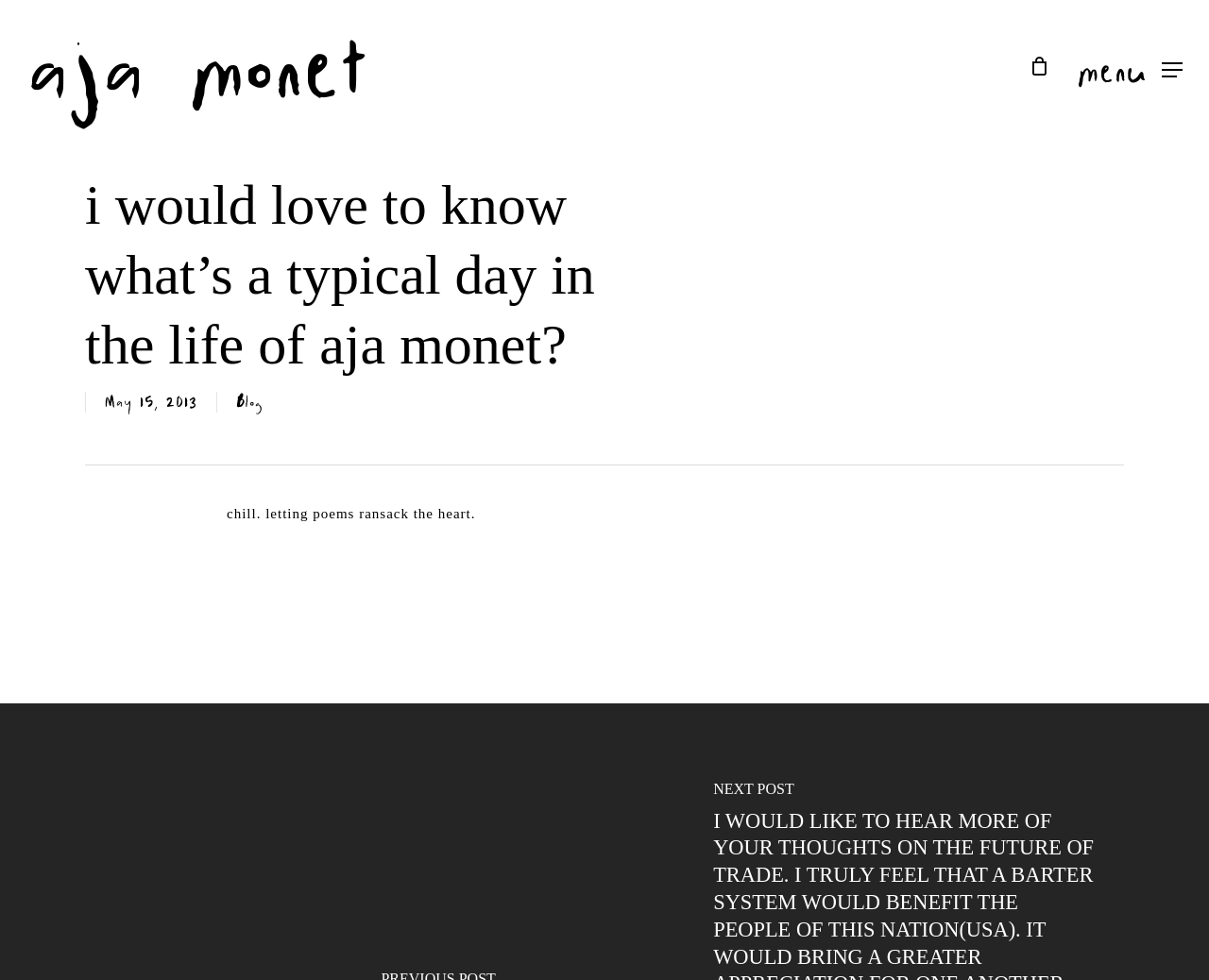What is the category of the article?
Refer to the image and provide a one-word or short phrase answer.

Blog